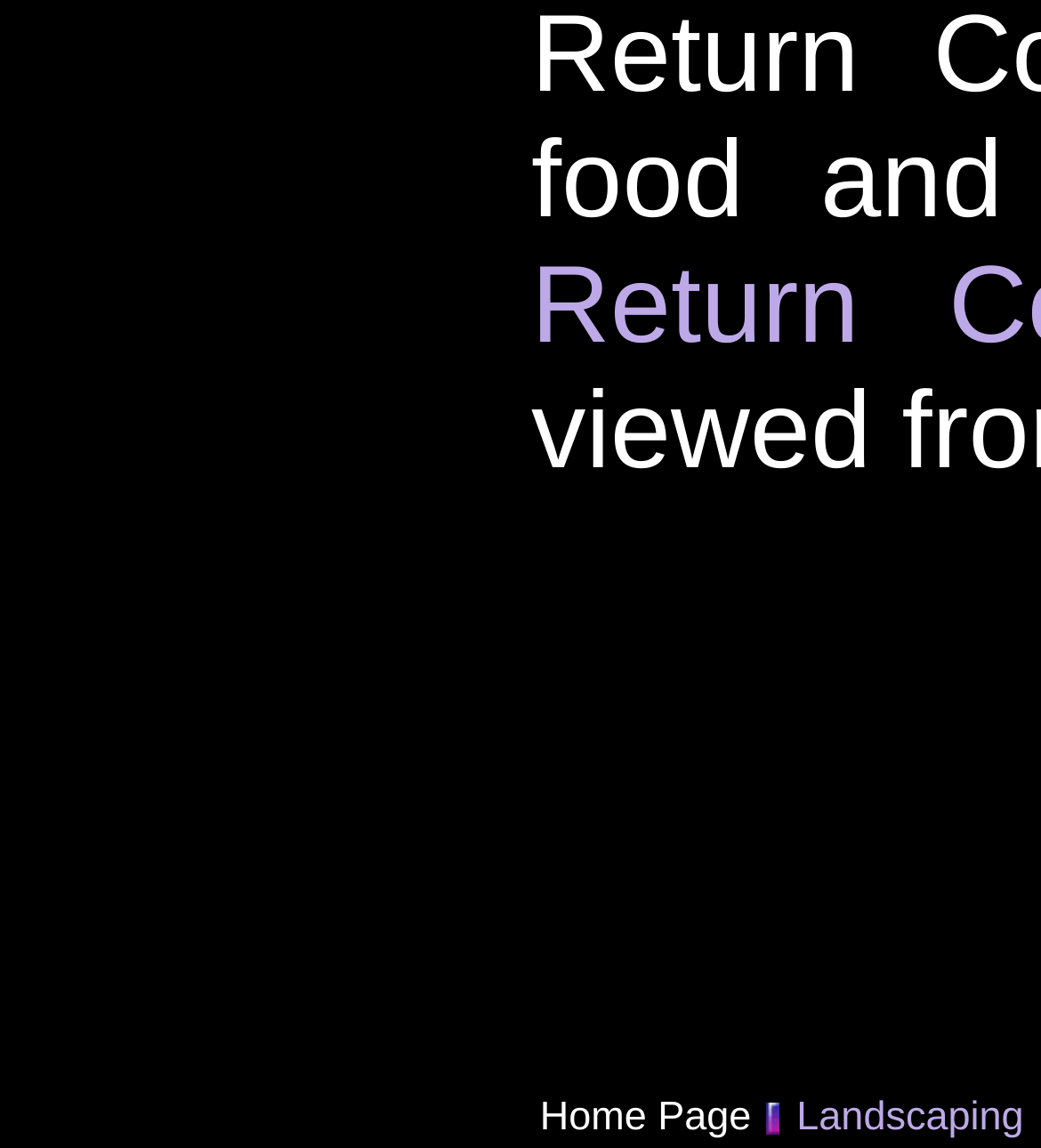How many cells are there in the top row?
We need a detailed and meticulous answer to the question.

I counted the number of LayoutTableCell elements with y1 coordinates between 0.835 and 0.947, which are the top row cells. There are three cells with IDs 27, 28, and 29, respectively.